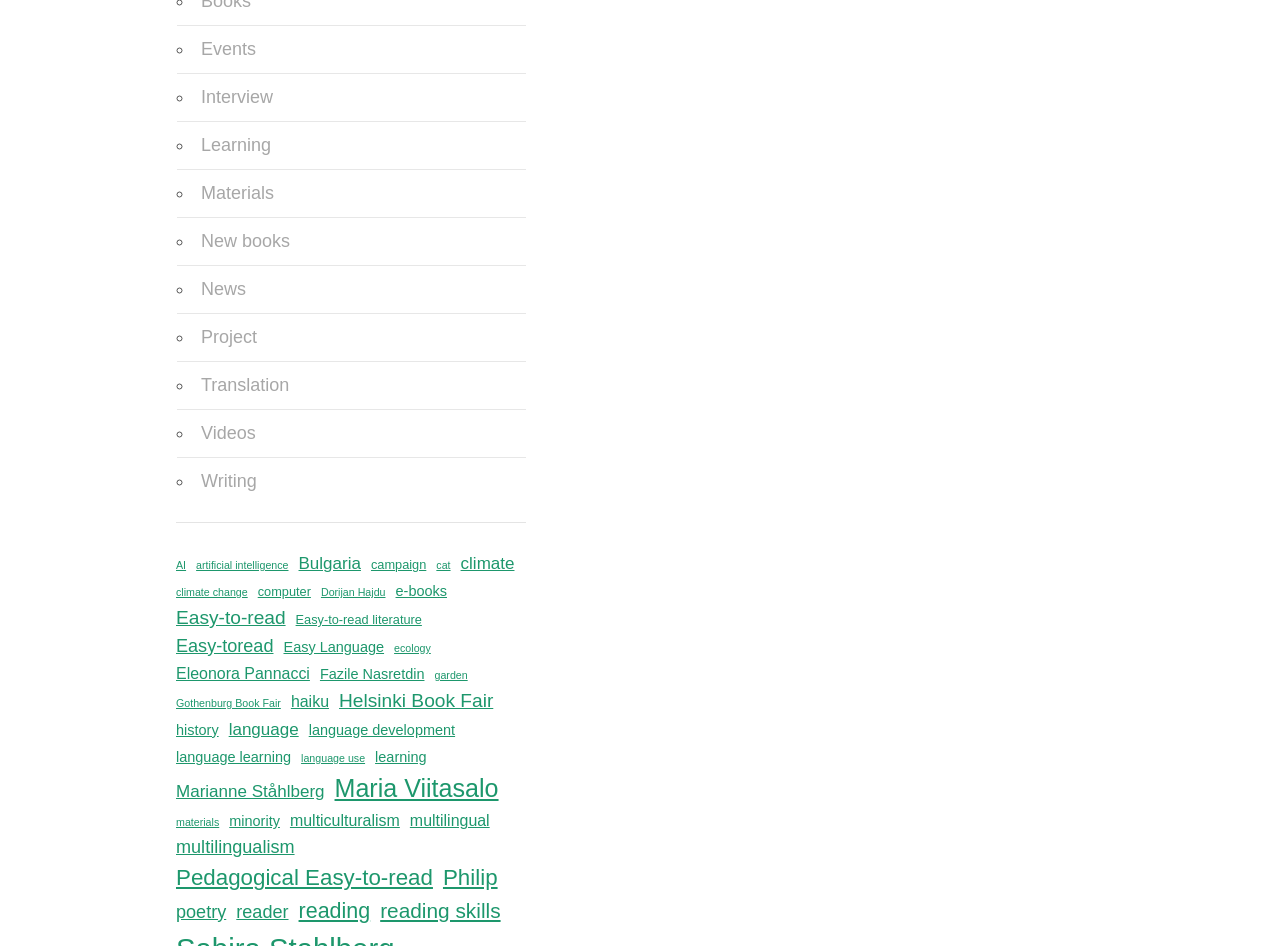Can you determine the bounding box coordinates of the area that needs to be clicked to fulfill the following instruction: "Click on the link 'Where does the desktop clock save the settings on MS Windows 10/11?'"?

None